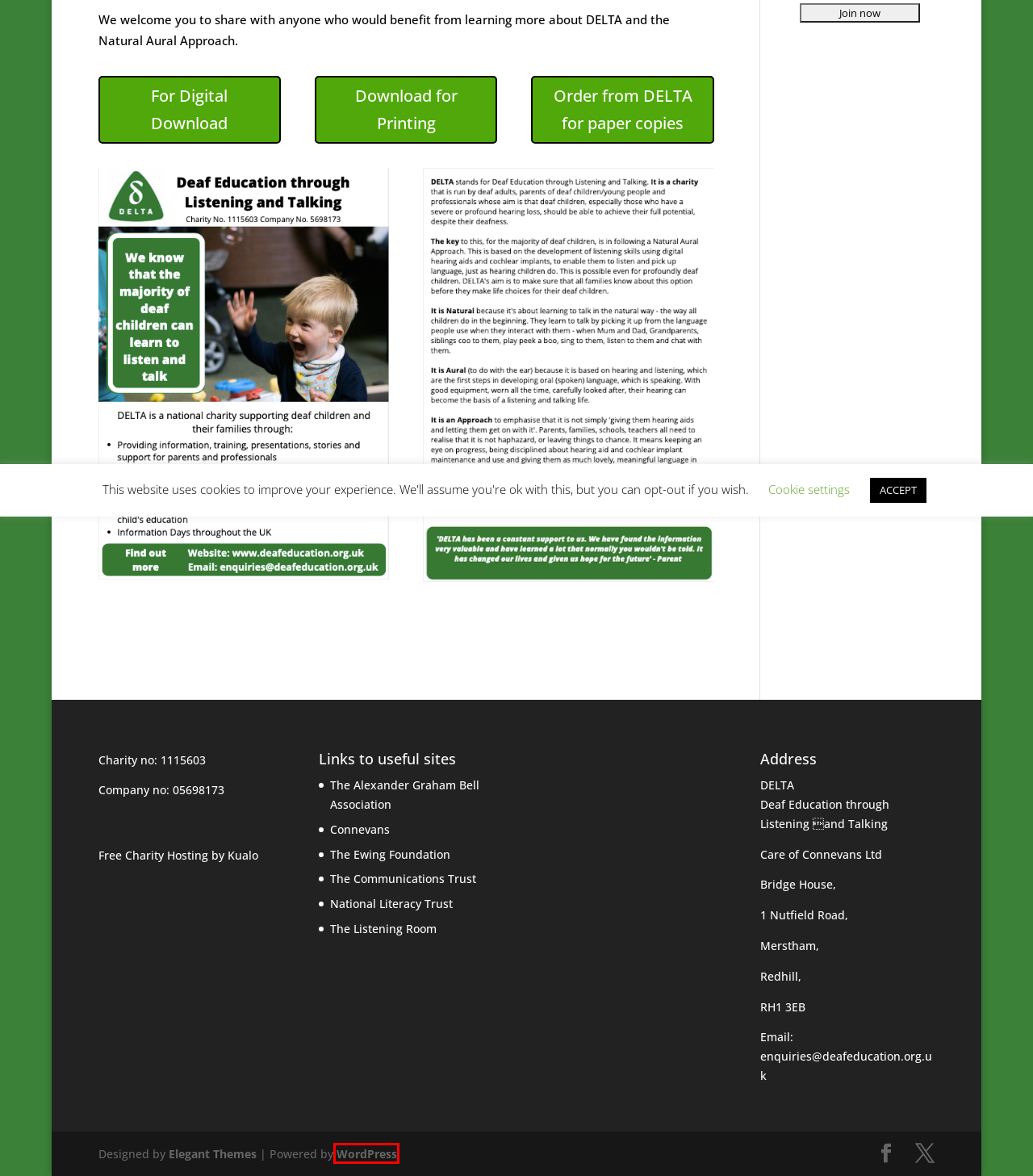Given a screenshot of a webpage with a red bounding box around an element, choose the most appropriate webpage description for the new page displayed after clicking the element within the bounding box. Here are the candidates:
A. Free Charity Web Hosting | Kualo
B. Ewing Foundation
C. DELTA Leaflet 2021 PRINT VERSION - Deaf Education
D. Blog Tool, Publishing Platform, and CMS – WordPress.org
E. The Listening Room
F. DELTA Leaflet 2021 Download - Deaf Education
G. The Most Popular WordPress Themes In The World
H. 05698173 - Find and update company information - GOV.UK

D